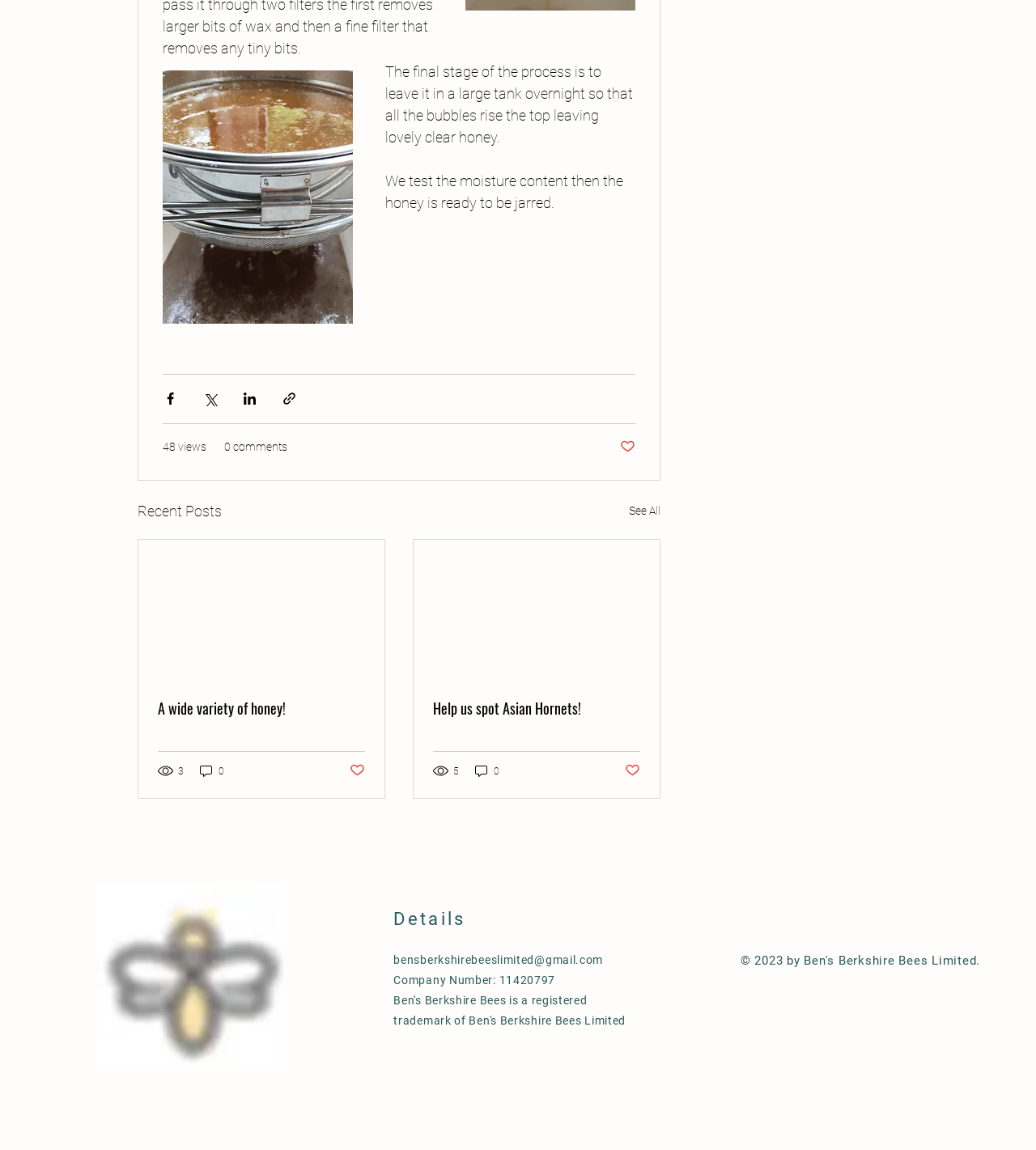For the given element description See All, determine the bounding box coordinates of the UI element. The coordinates should follow the format (top-left x, top-left y, bottom-right x, bottom-right y) and be within the range of 0 to 1.

[0.607, 0.434, 0.638, 0.454]